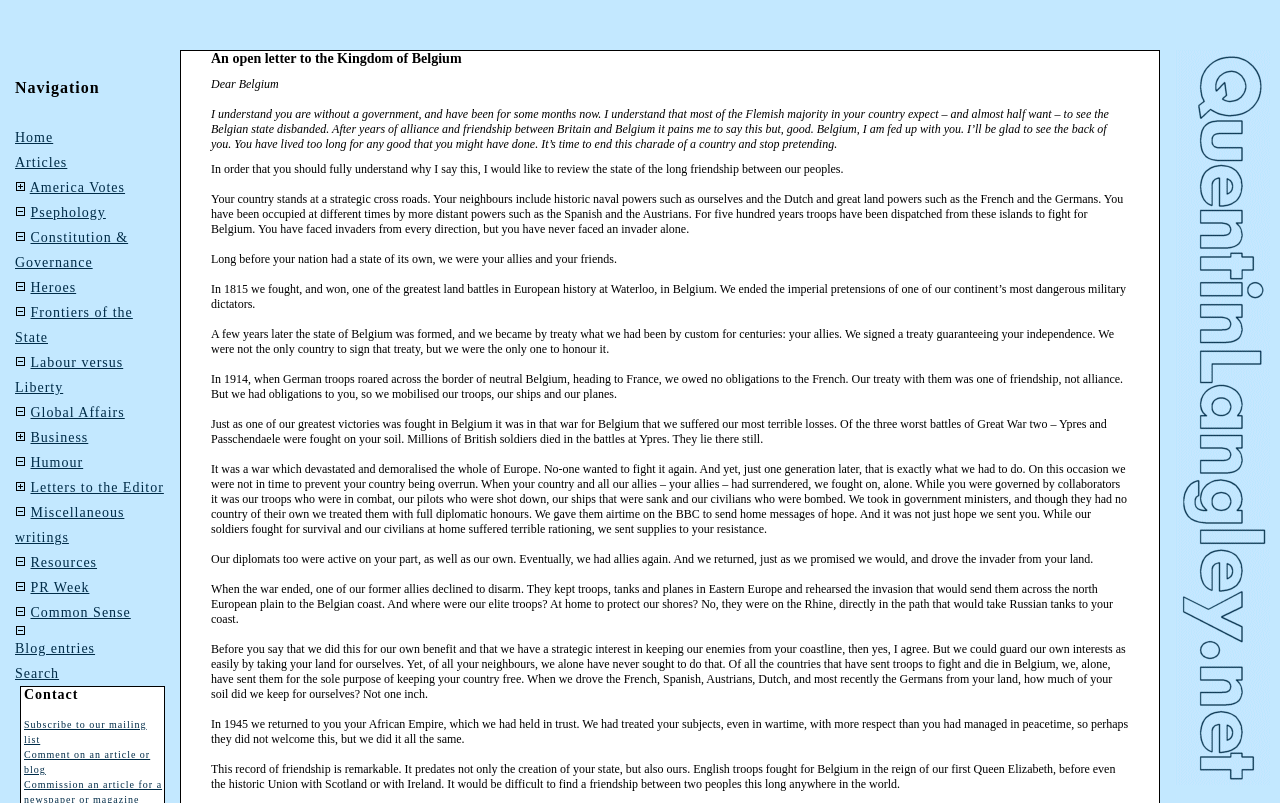Offer a meticulous description of the webpage's structure and content.

The webpage is an article page with a navigation menu at the top left corner, featuring links to various categories such as "Home", "Articles", "America Votes", and more. Below the navigation menu, there is a series of links and images, likely representing different sections or topics.

The main content of the page is an open letter to the Kingdom of Belgium, with a heading at the top. The letter is divided into several paragraphs, each discussing the historical friendship and alliance between Britain and Belgium. The text describes various events and battles throughout history, including the Battle of Waterloo, World War I, and World War II, highlighting Britain's role in protecting Belgium's independence.

The text is dense and informative, with no images or breaks in between the paragraphs. The article appears to be a lengthy and in-depth discussion of the historical relationship between the two countries.

At the bottom of the page, there are additional links and options, including "Contact", "Subscribe to our mailing list", and "Comment on an article or blog". There is also an image at the bottom right corner of the page, but its content is not specified.